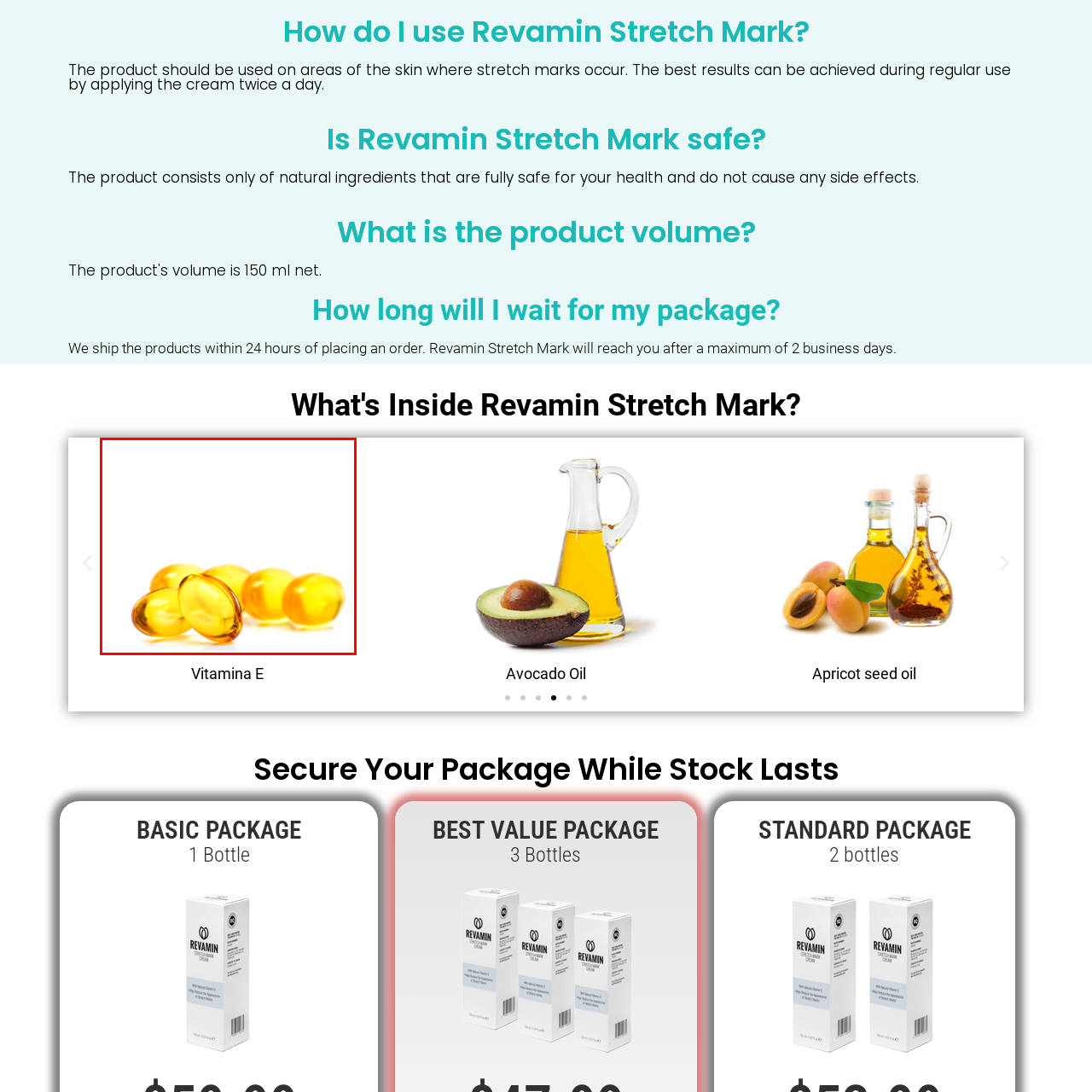Analyze the image surrounded by the red box and respond concisely: What is the texture of the gel capsules?

Glossy